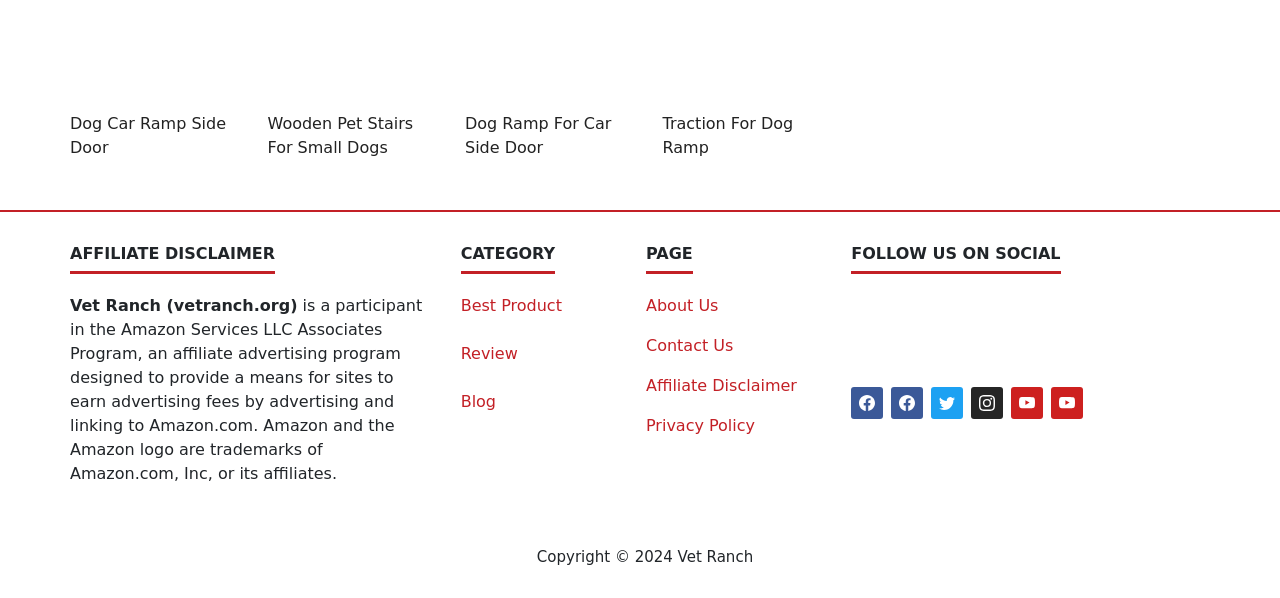Pinpoint the bounding box coordinates of the area that should be clicked to complete the following instruction: "View June archives". The coordinates must be given as four float numbers between 0 and 1, i.e., [left, top, right, bottom].

None